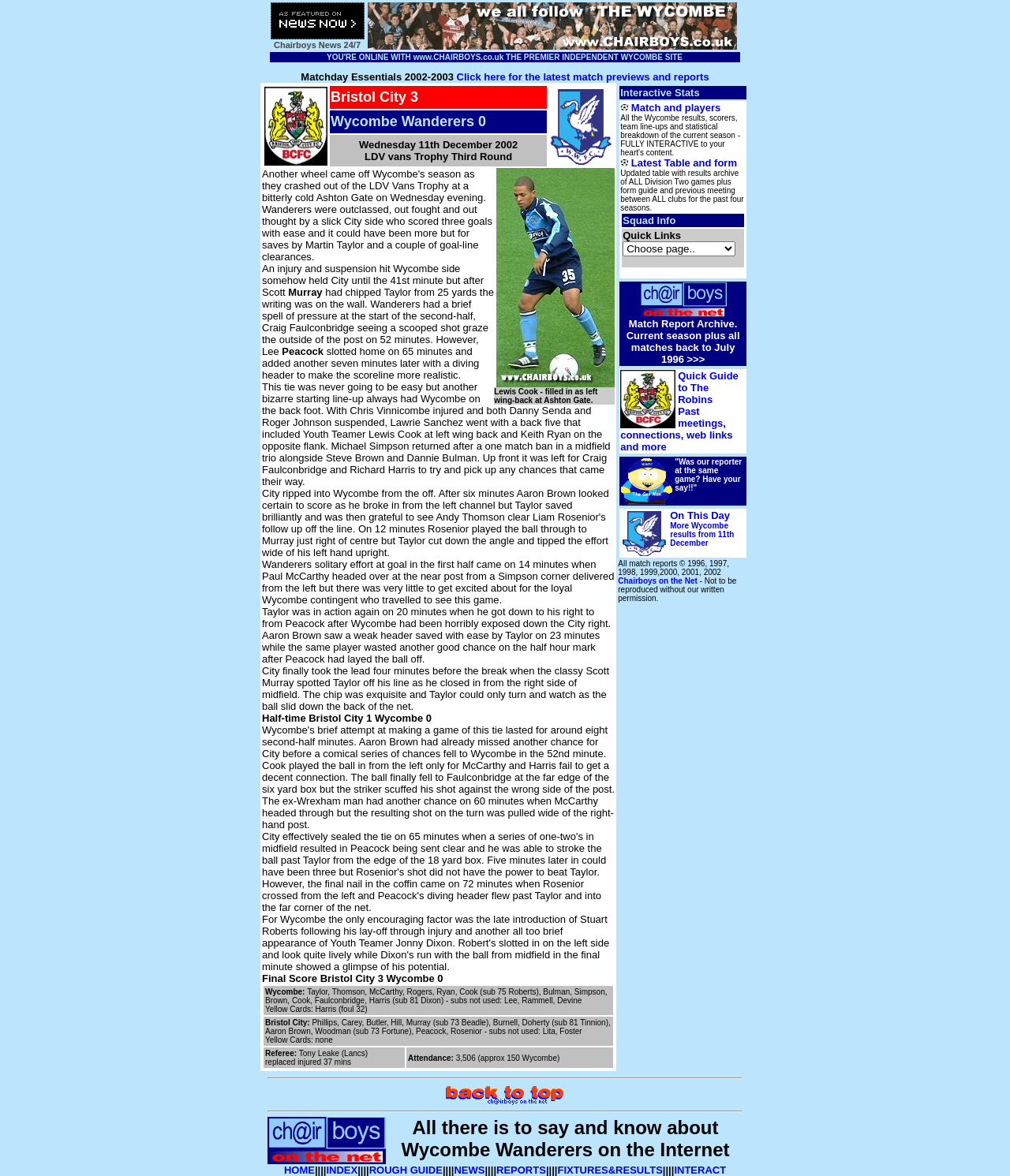Please find the bounding box coordinates of the element that must be clicked to perform the given instruction: "Click here for your Rough Guide to Wycombe Wanderers". The coordinates should be four float numbers from 0 to 1, i.e., [left, top, right, bottom].

[0.544, 0.133, 0.606, 0.143]